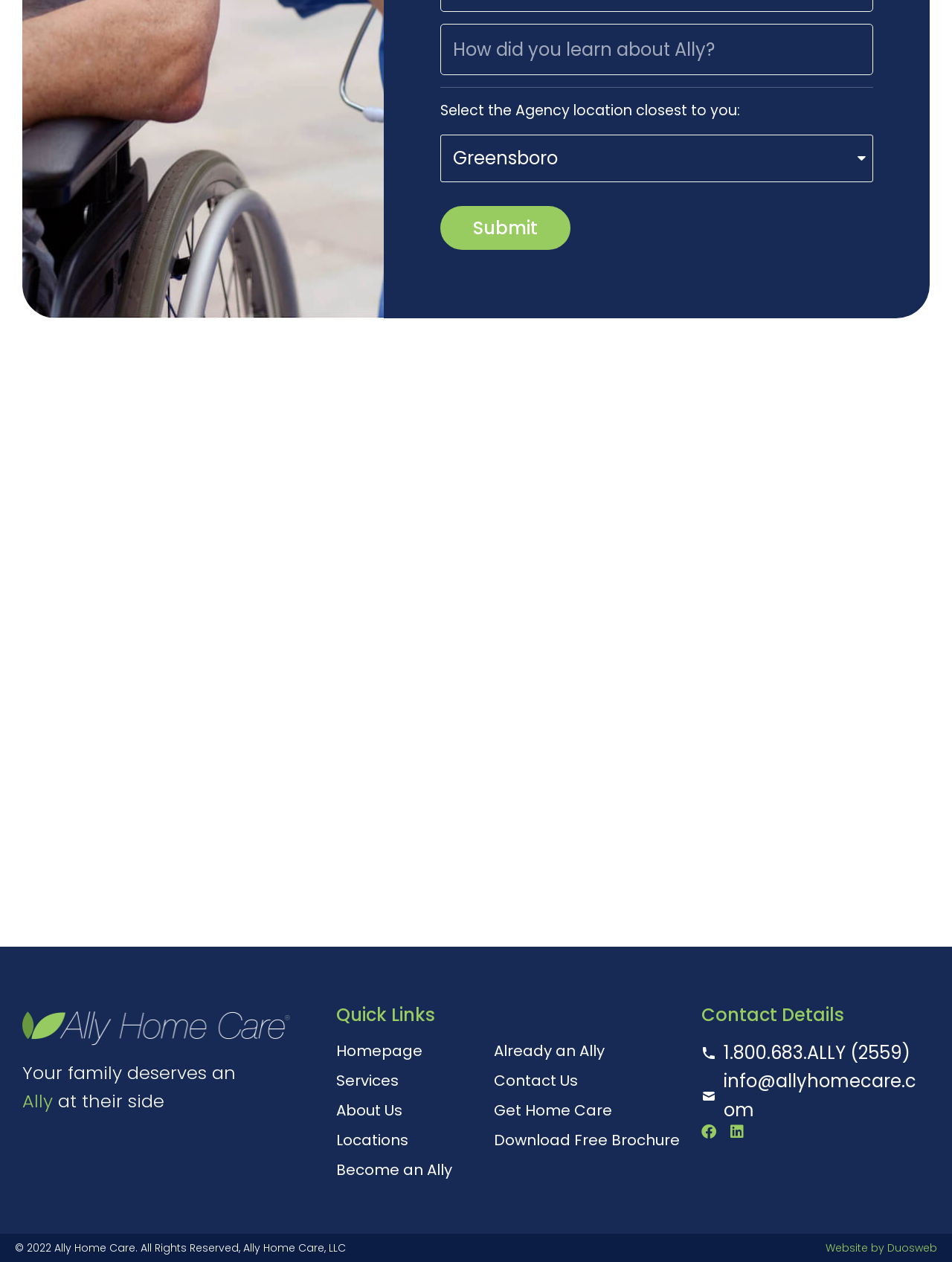What is the purpose of the textbox?
Based on the image, give a one-word or short phrase answer.

To input how you learned about Ally